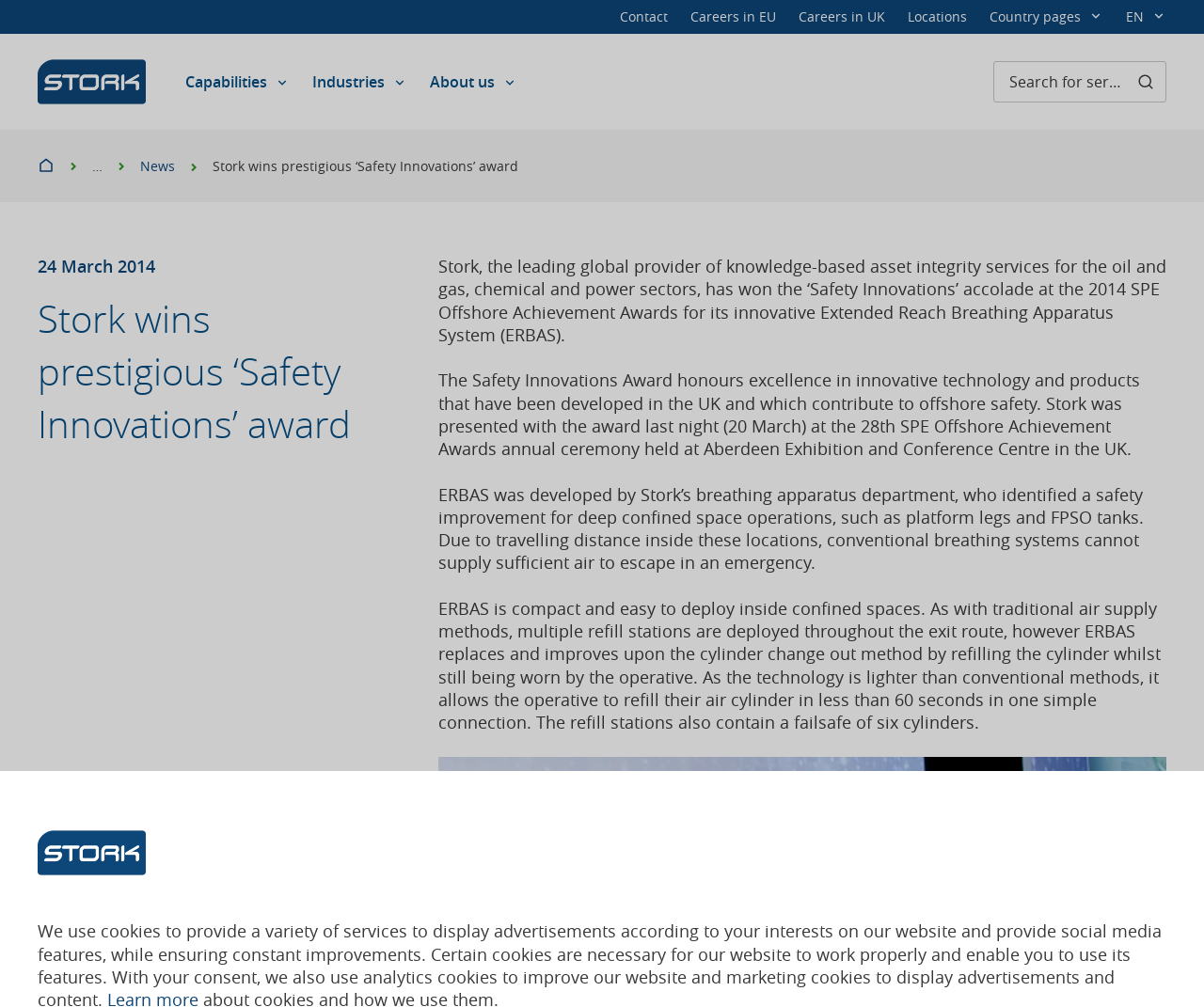Find the bounding box coordinates of the area to click in order to follow the instruction: "Open the 'Careers in EU' page".

[0.573, 0.008, 0.645, 0.026]